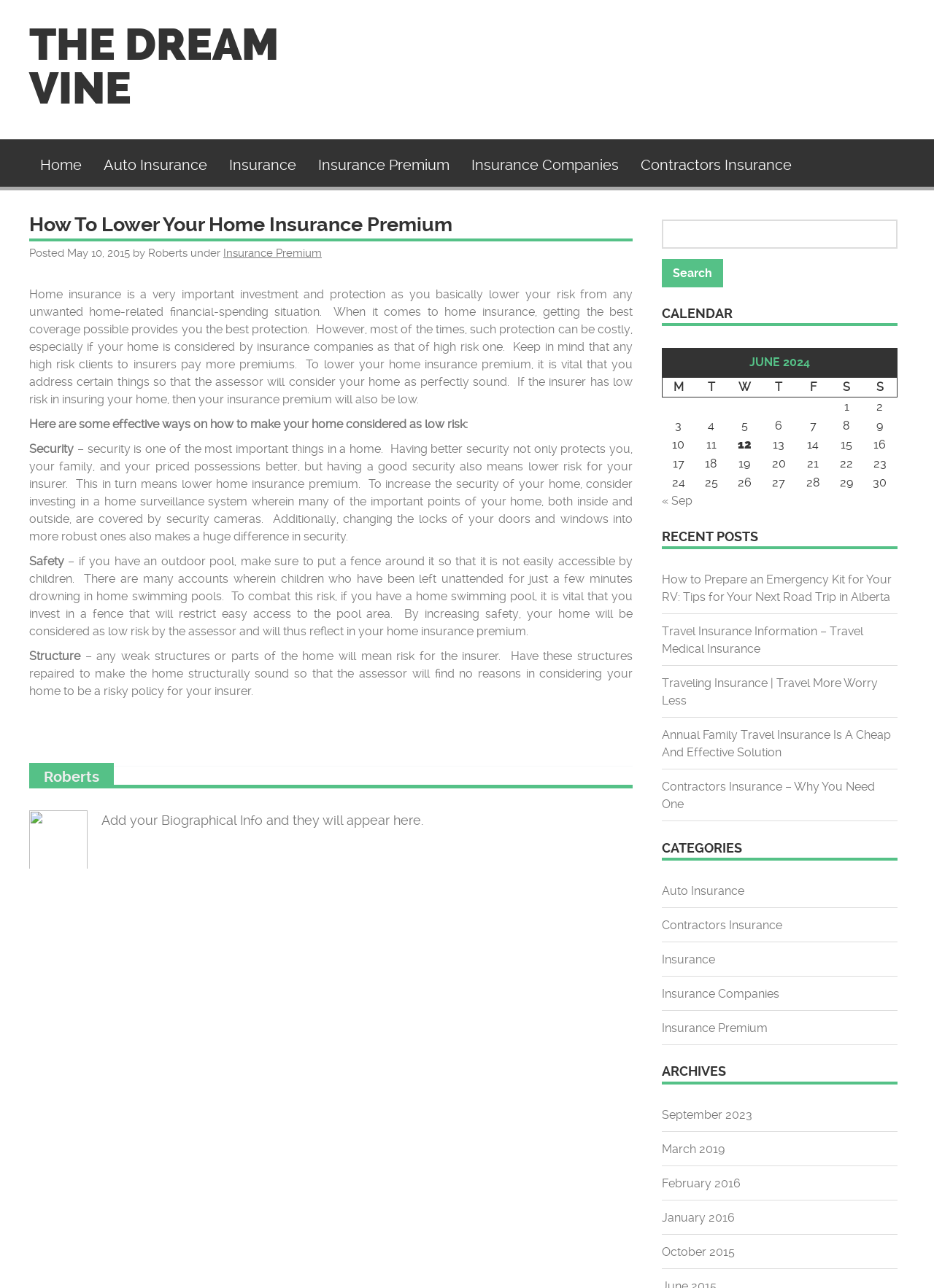Extract the top-level heading from the webpage and provide its text.

How To Lower Your Home Insurance Premium